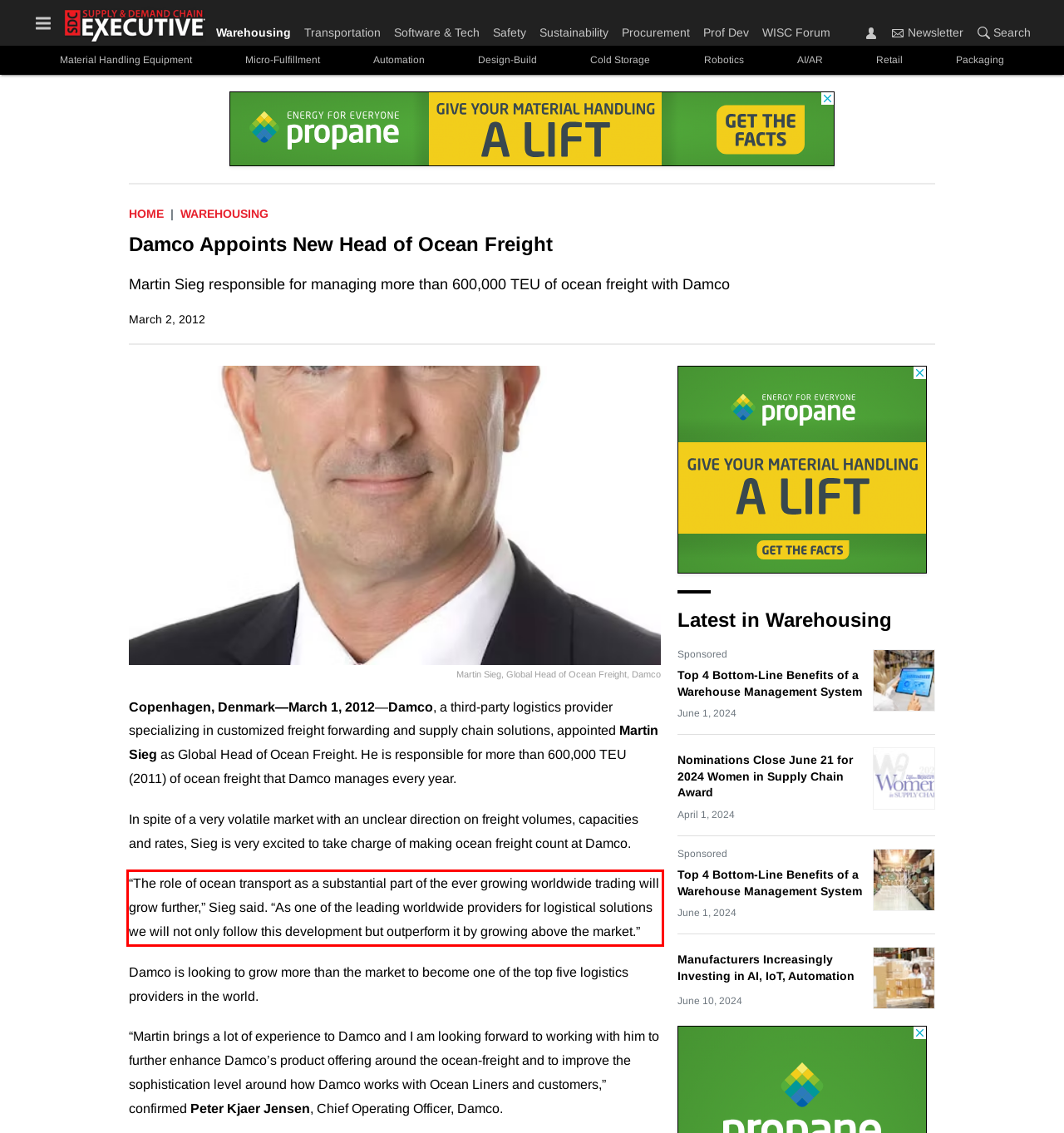You are presented with a screenshot containing a red rectangle. Extract the text found inside this red bounding box.

“The role of ocean transport as a substantial part of the ever growing worldwide trading will grow further,” Sieg said. “As one of the leading worldwide providers for logistical solutions we will not only follow this development but outperform it by growing above the market.”